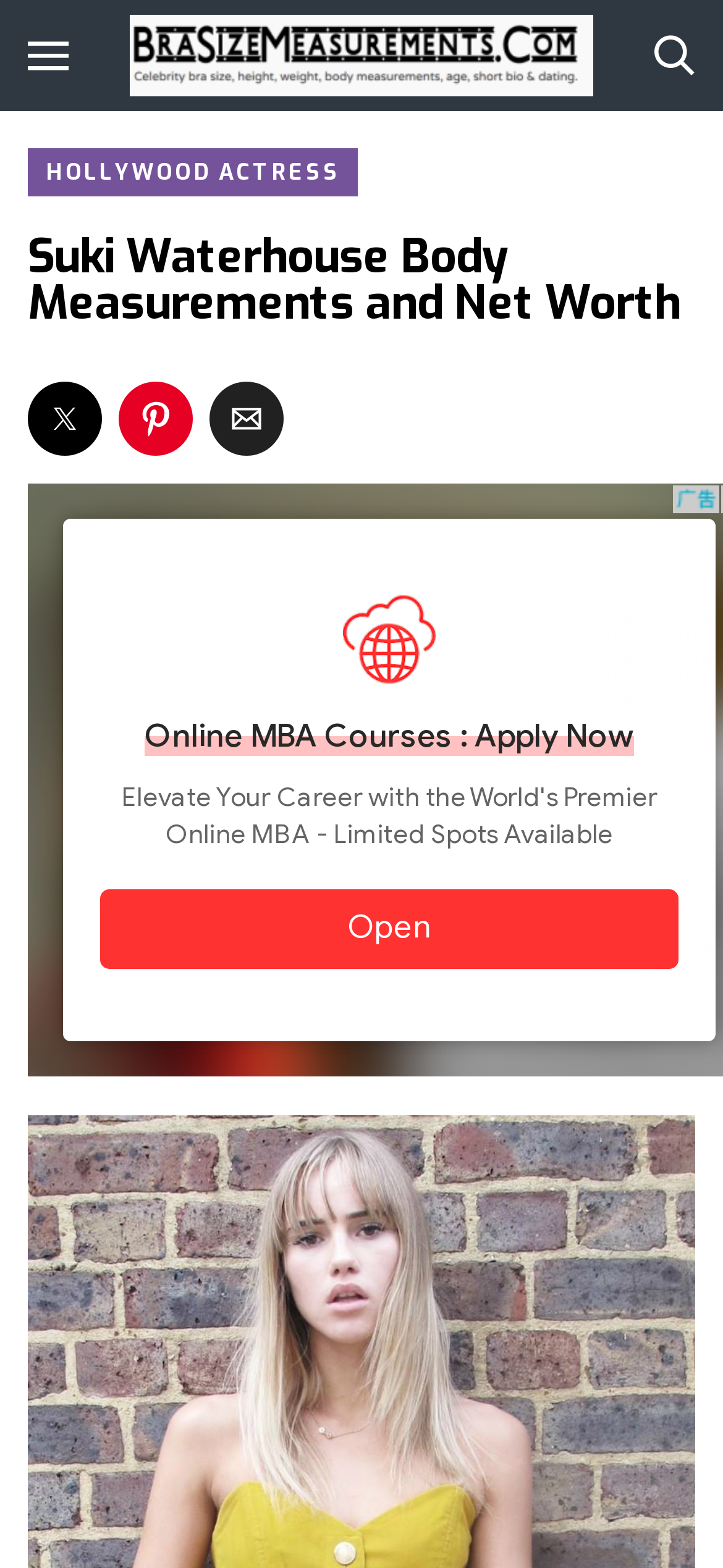Provide your answer in one word or a succinct phrase for the question: 
How many social media sharing buttons are there?

3